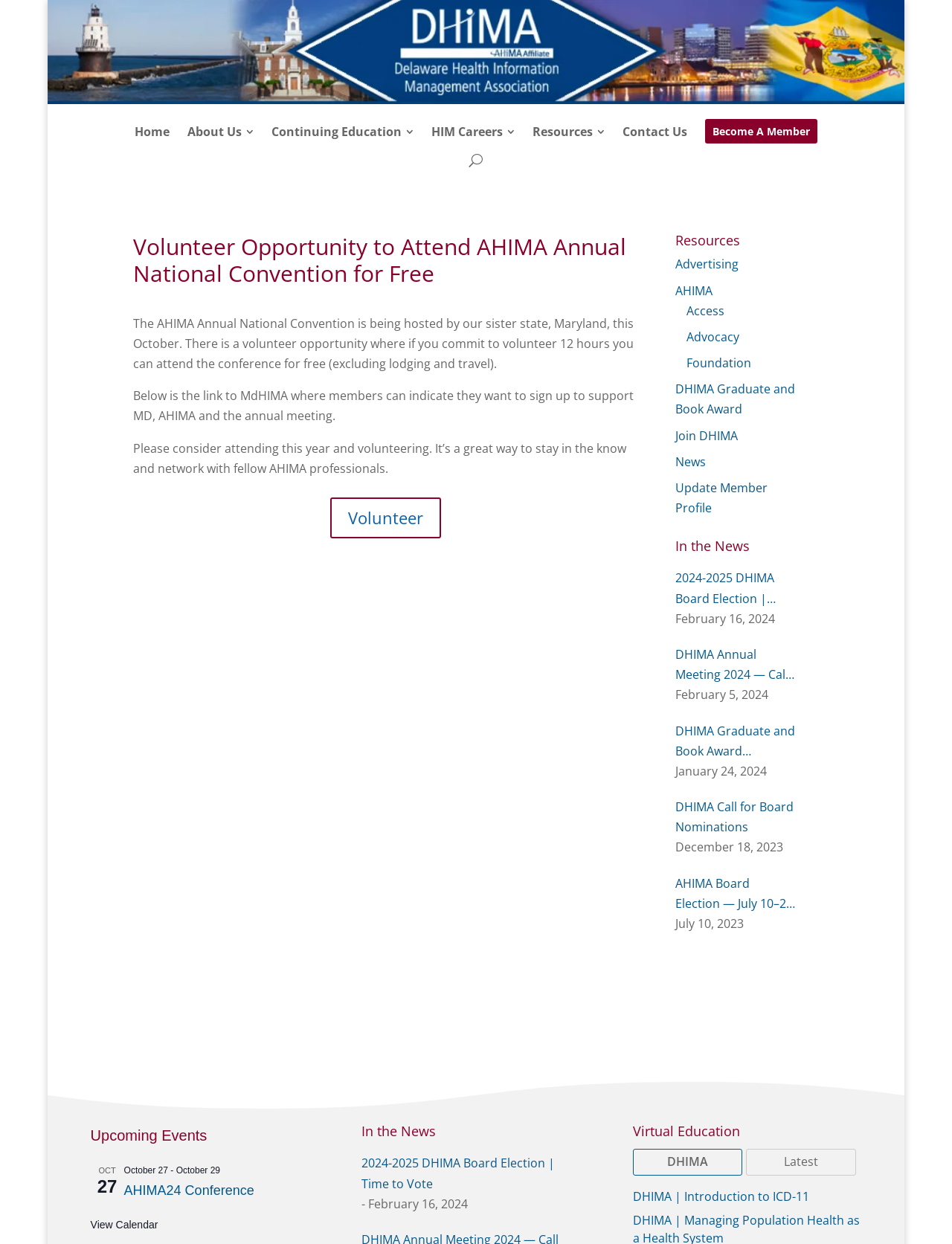Use the information in the screenshot to answer the question comprehensively: What is the date of the AHIMA24 Conference?

I found the date of the AHIMA24 Conference by looking at the 'Upcoming Events' section, where it is listed as 'October 27-29'.